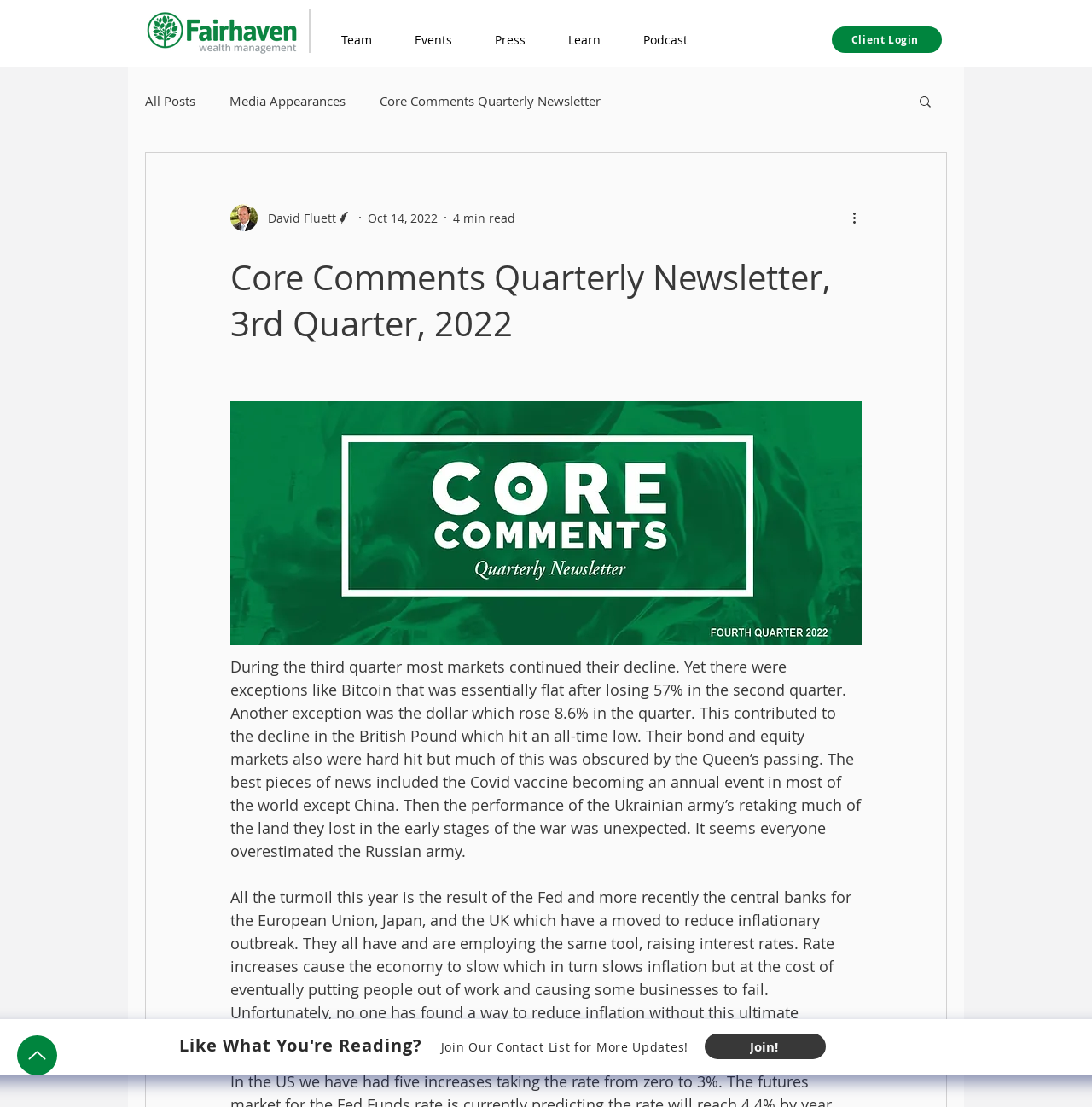Determine the bounding box coordinates for the area you should click to complete the following instruction: "Read more about the Core Comments Quarterly Newsletter".

[0.211, 0.23, 0.789, 0.313]